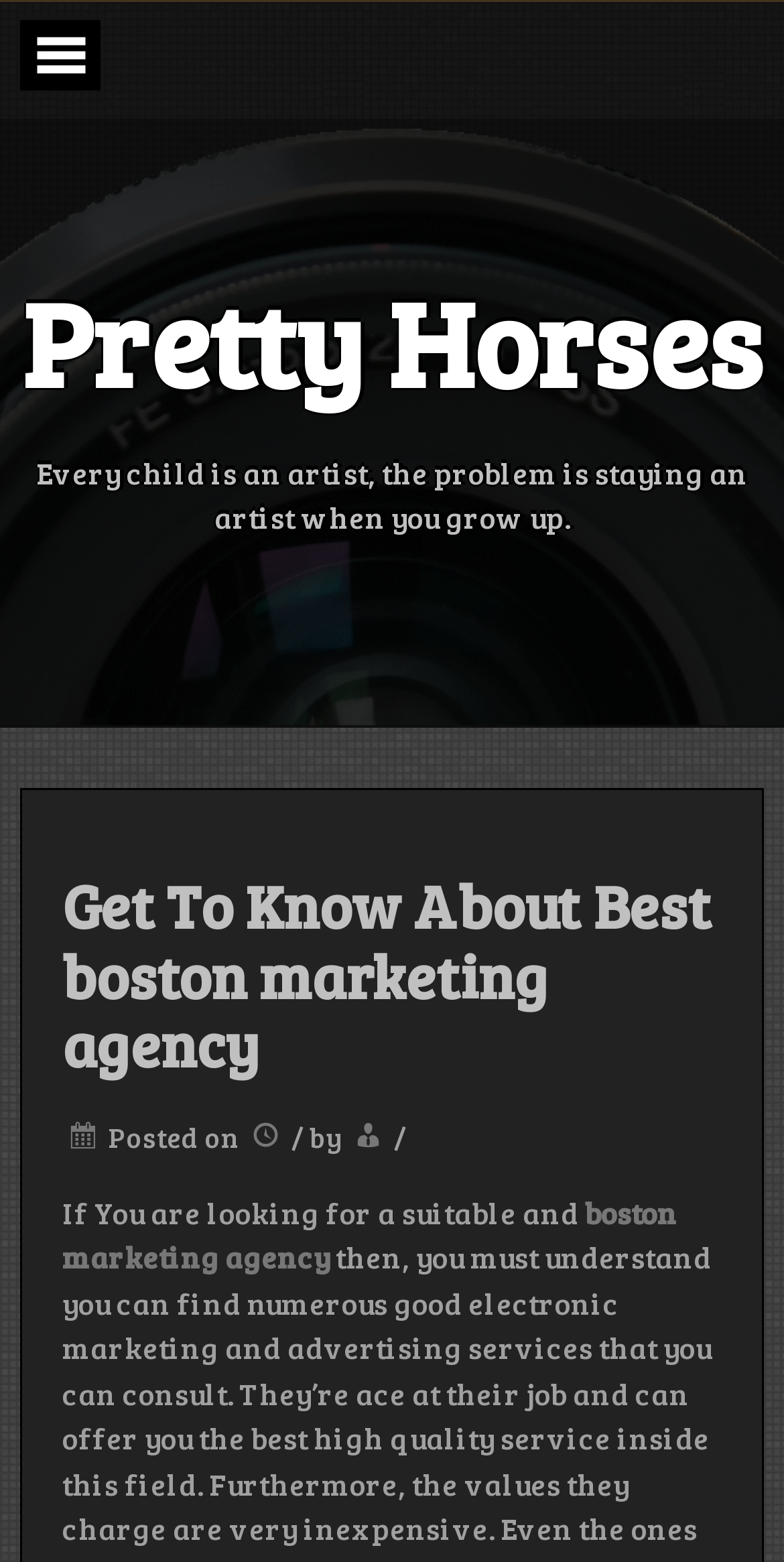What is the purpose of the webpage?
Please give a detailed and elaborate answer to the question based on the image.

I analyzed the elements on the webpage and found that it is introducing a Boston marketing agency, as indicated by the heading 'Get To Know About Best boston marketing agency' and the link 'boston marketing agency'.